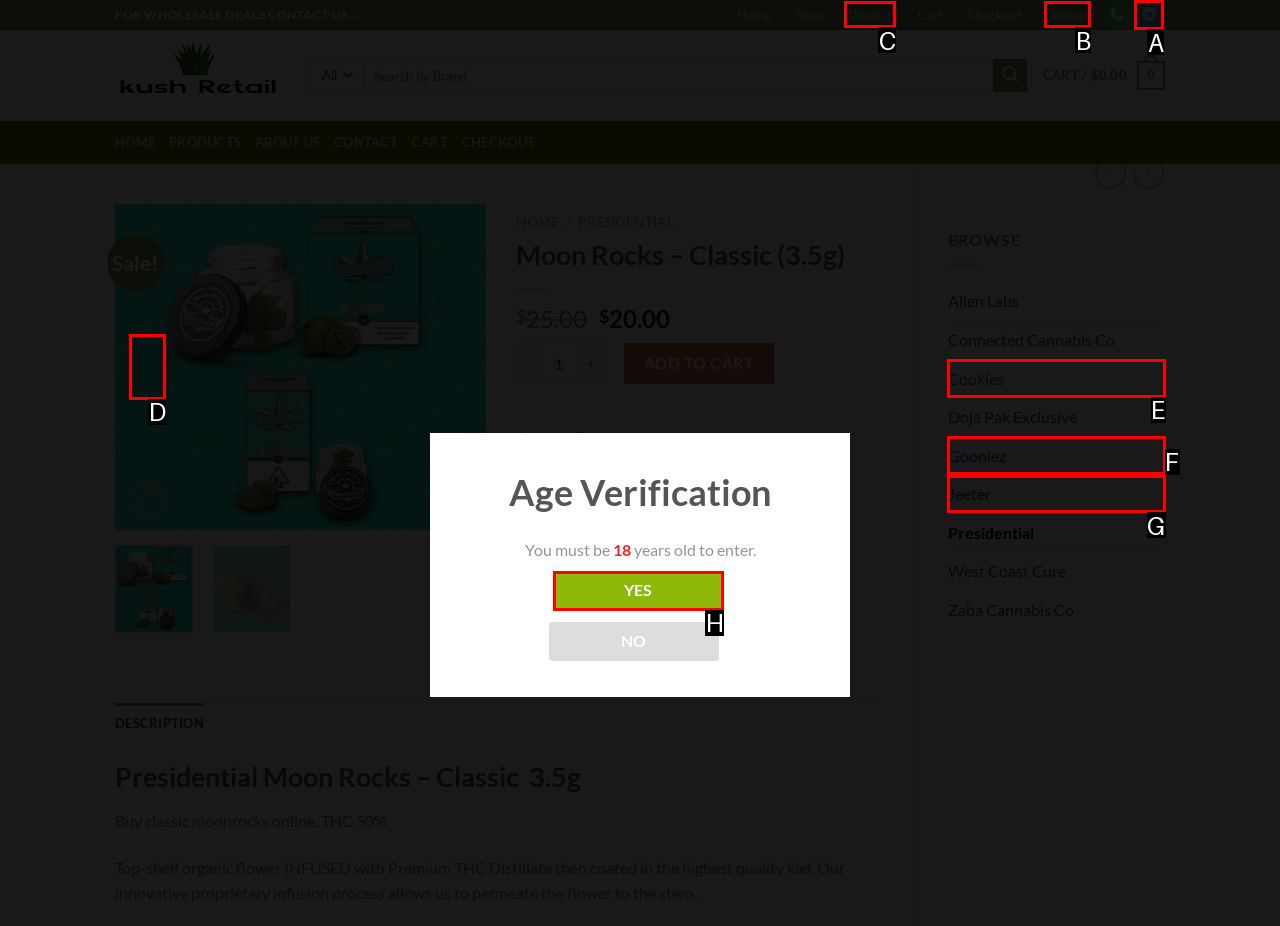Which HTML element should be clicked to complete the following task: Contact us?
Answer with the letter corresponding to the correct choice.

B